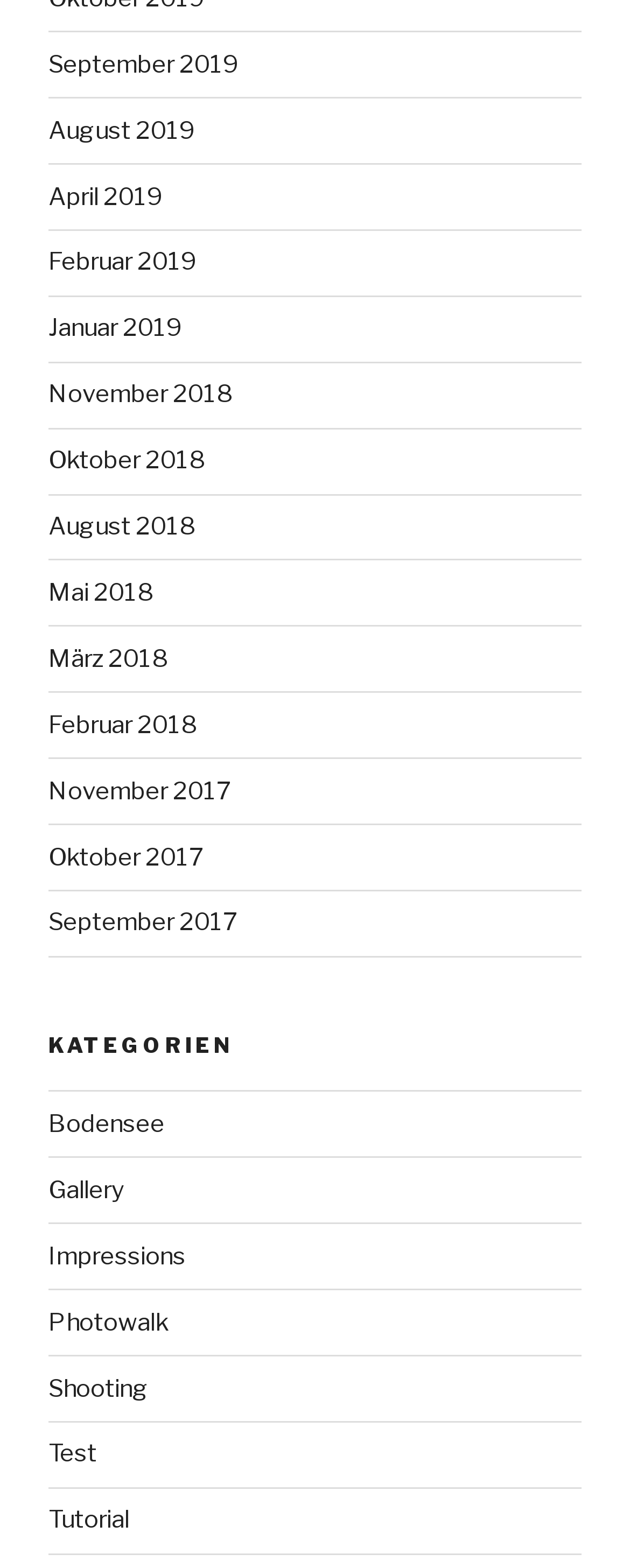Please identify the bounding box coordinates of the element on the webpage that should be clicked to follow this instruction: "view Gallery". The bounding box coordinates should be given as four float numbers between 0 and 1, formatted as [left, top, right, bottom].

[0.077, 0.75, 0.197, 0.768]